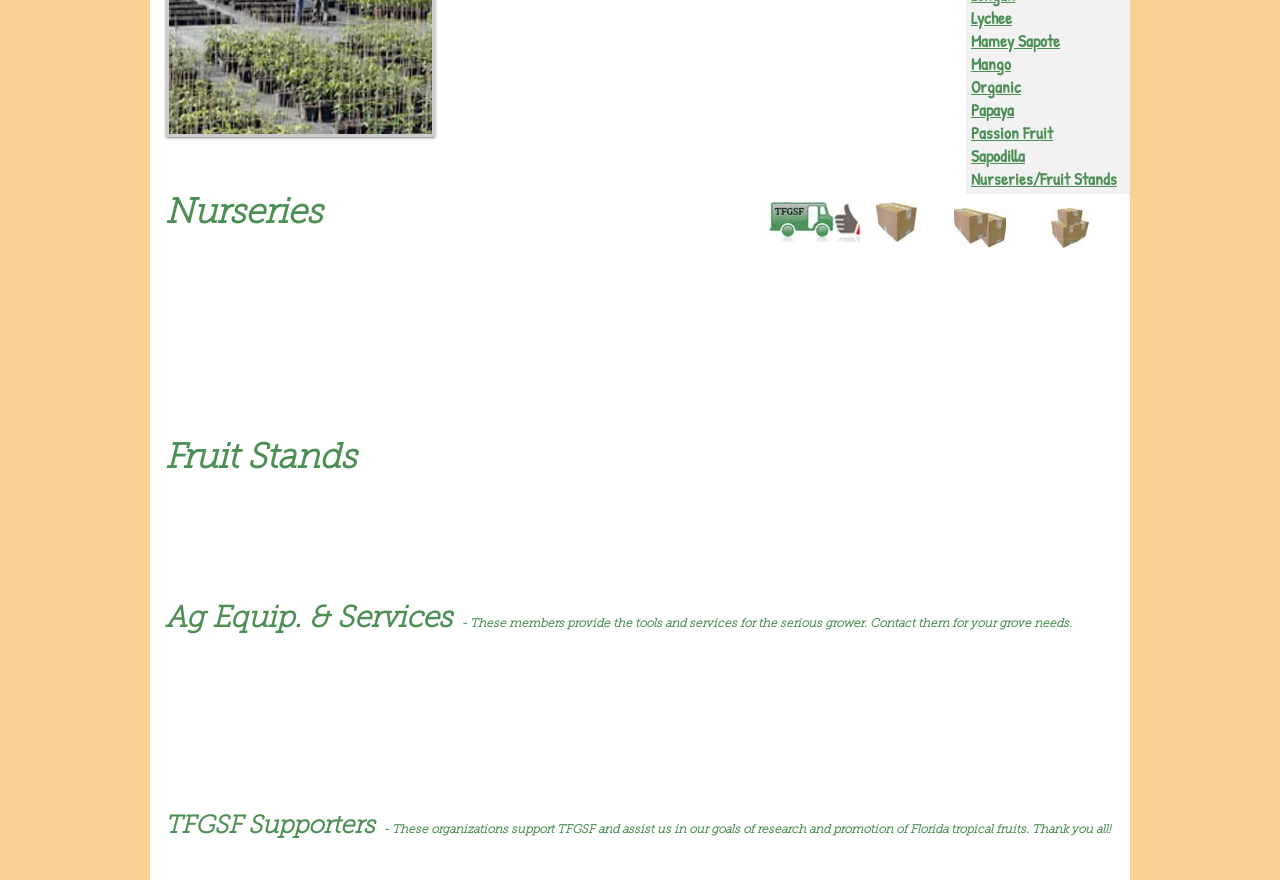Identify the bounding box coordinates for the UI element that matches this description: "Passion Fruit".

[0.759, 0.14, 0.823, 0.162]